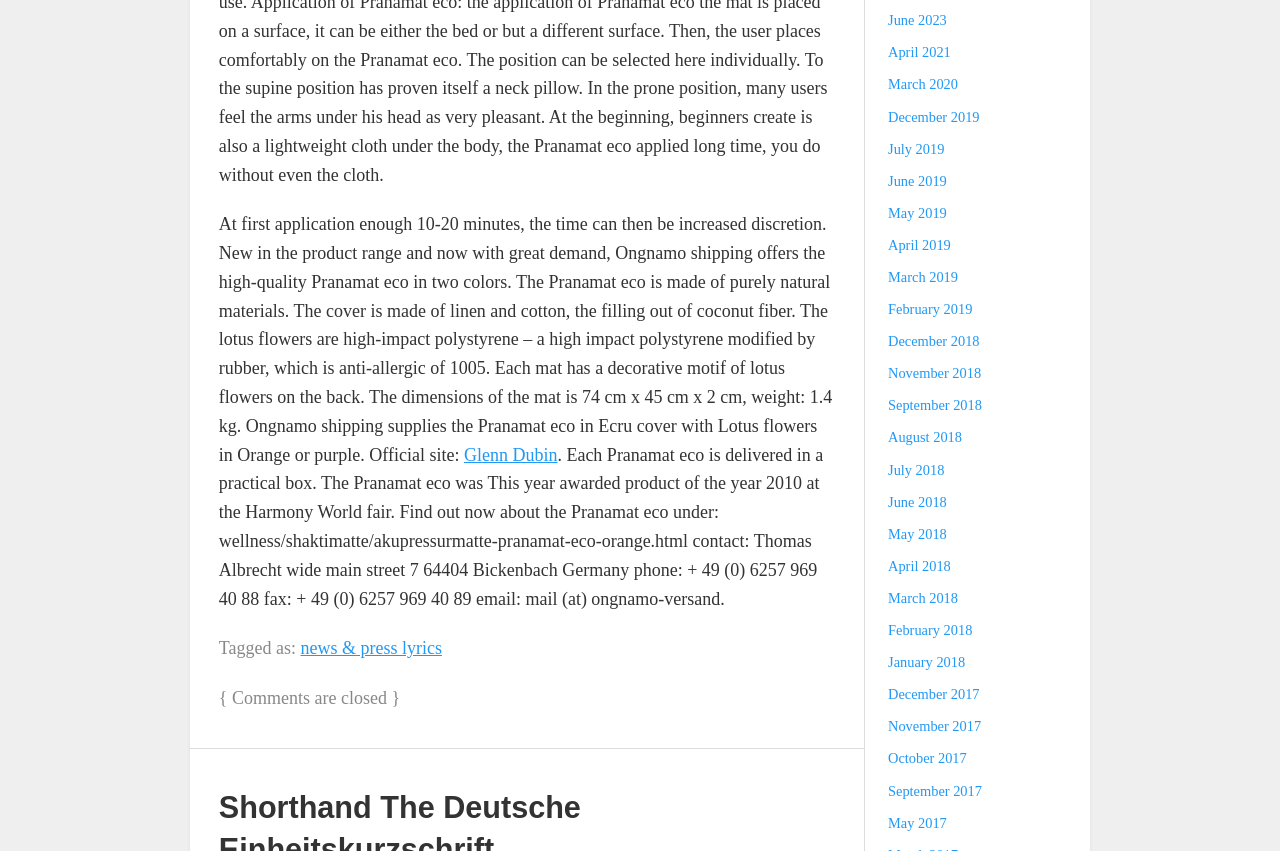Give the bounding box coordinates for the element described by: "news & press lyrics".

[0.235, 0.75, 0.345, 0.773]